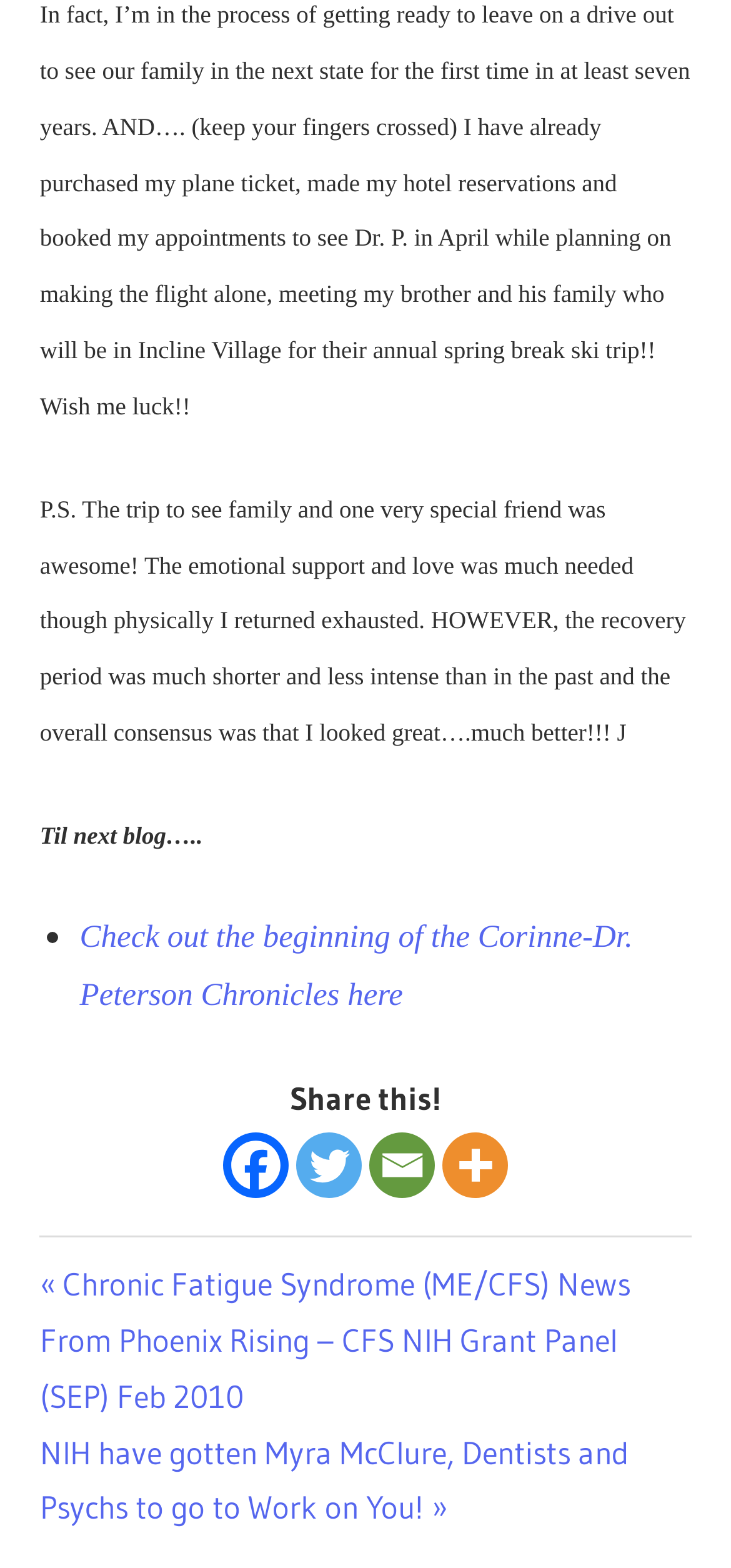Show the bounding box coordinates for the element that needs to be clicked to execute the following instruction: "Share this on Facebook". Provide the coordinates in the form of four float numbers between 0 and 1, i.e., [left, top, right, bottom].

[0.305, 0.722, 0.395, 0.764]